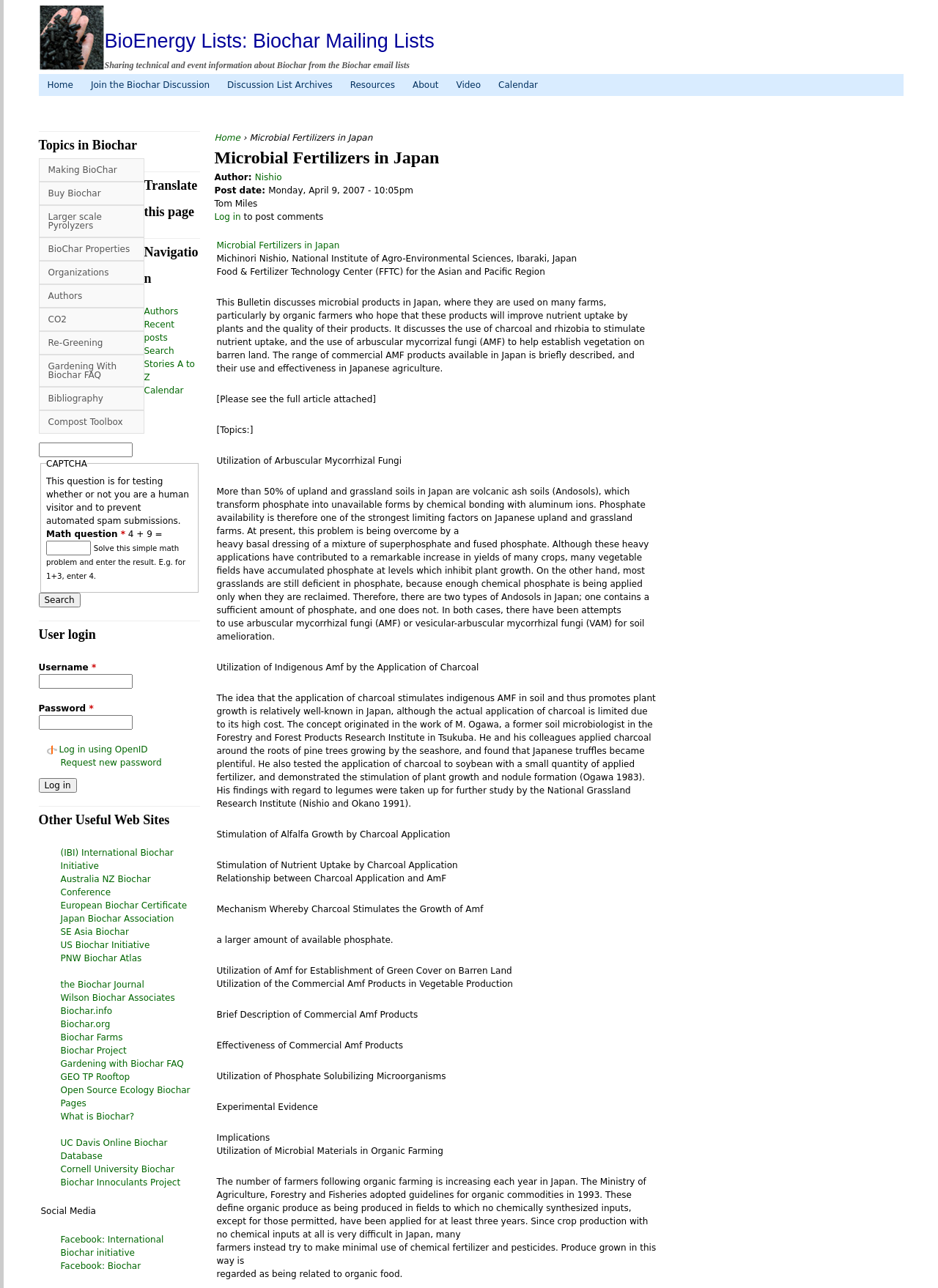Please analyze the image and give a detailed answer to the question:
What is the date of the article?

The date of the article is 'Monday, April 9, 2007' which can be found in the text 'Post date: Monday, April 9, 2007 - 10:05pm' with bounding box coordinates [0.286, 0.144, 0.441, 0.152].